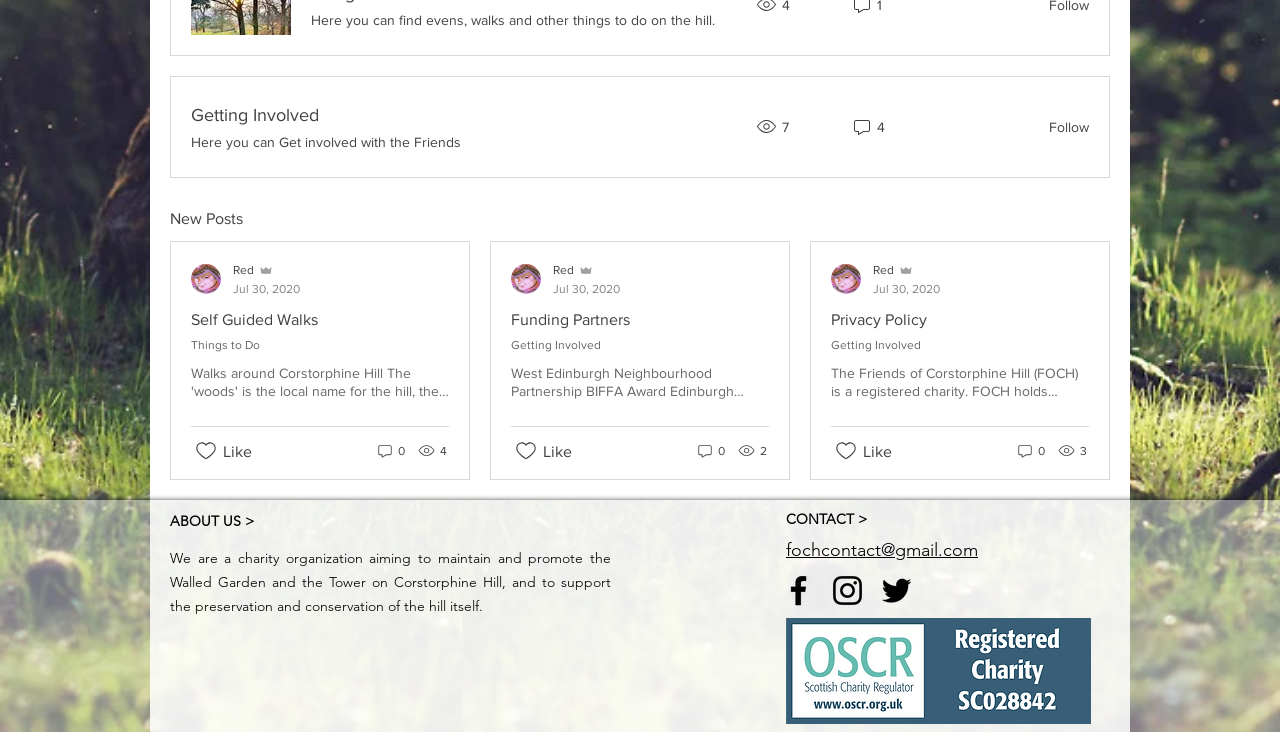Please determine the bounding box coordinates, formatted as (top-left x, top-left y, bottom-right x, bottom-right y), with all values as floating point numbers between 0 and 1. Identify the bounding box of the region described as: Follow

[0.81, 0.163, 0.851, 0.184]